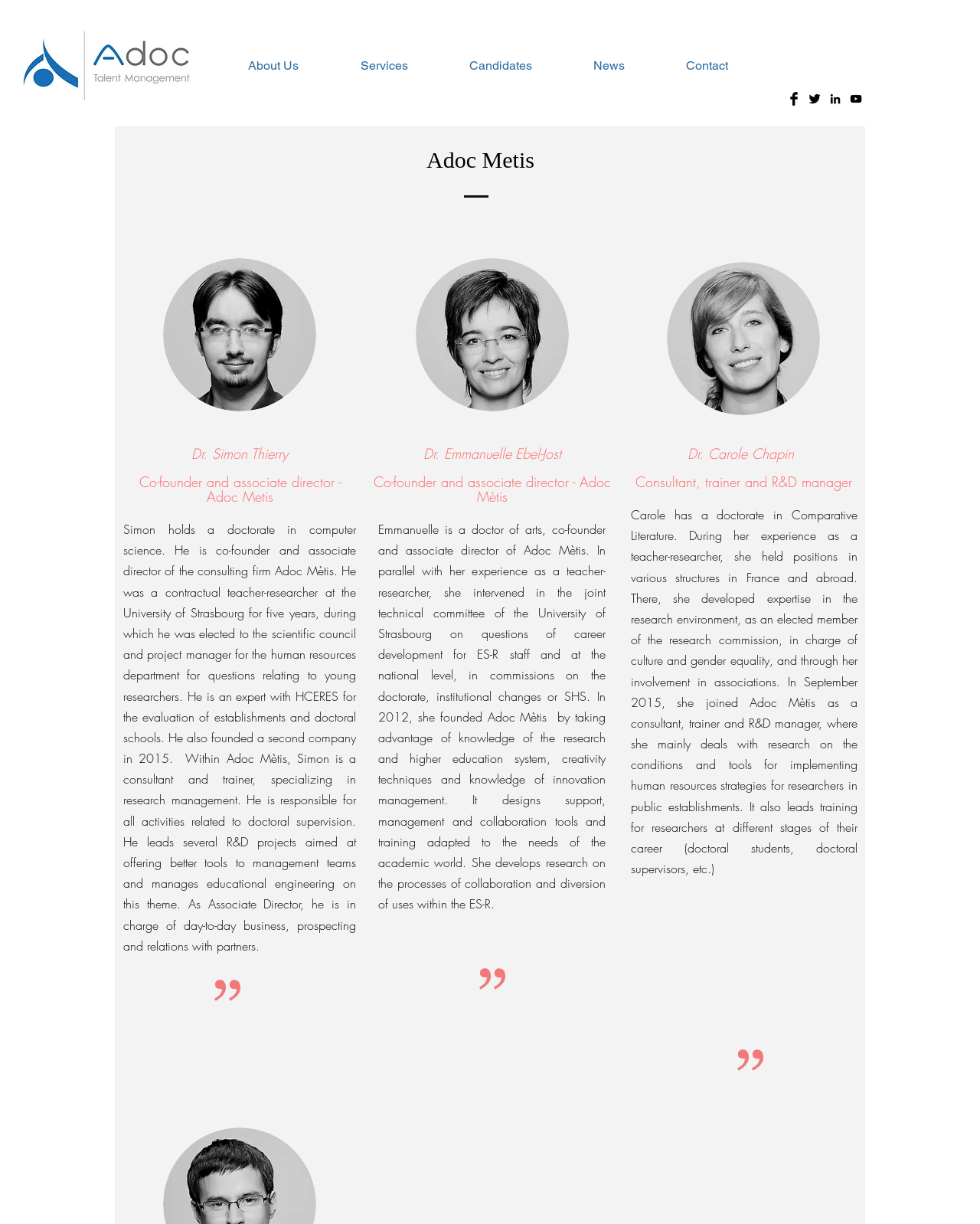Determine the bounding box coordinates of the section to be clicked to follow the instruction: "Get a quote now". The coordinates should be given as four float numbers between 0 and 1, formatted as [left, top, right, bottom].

None